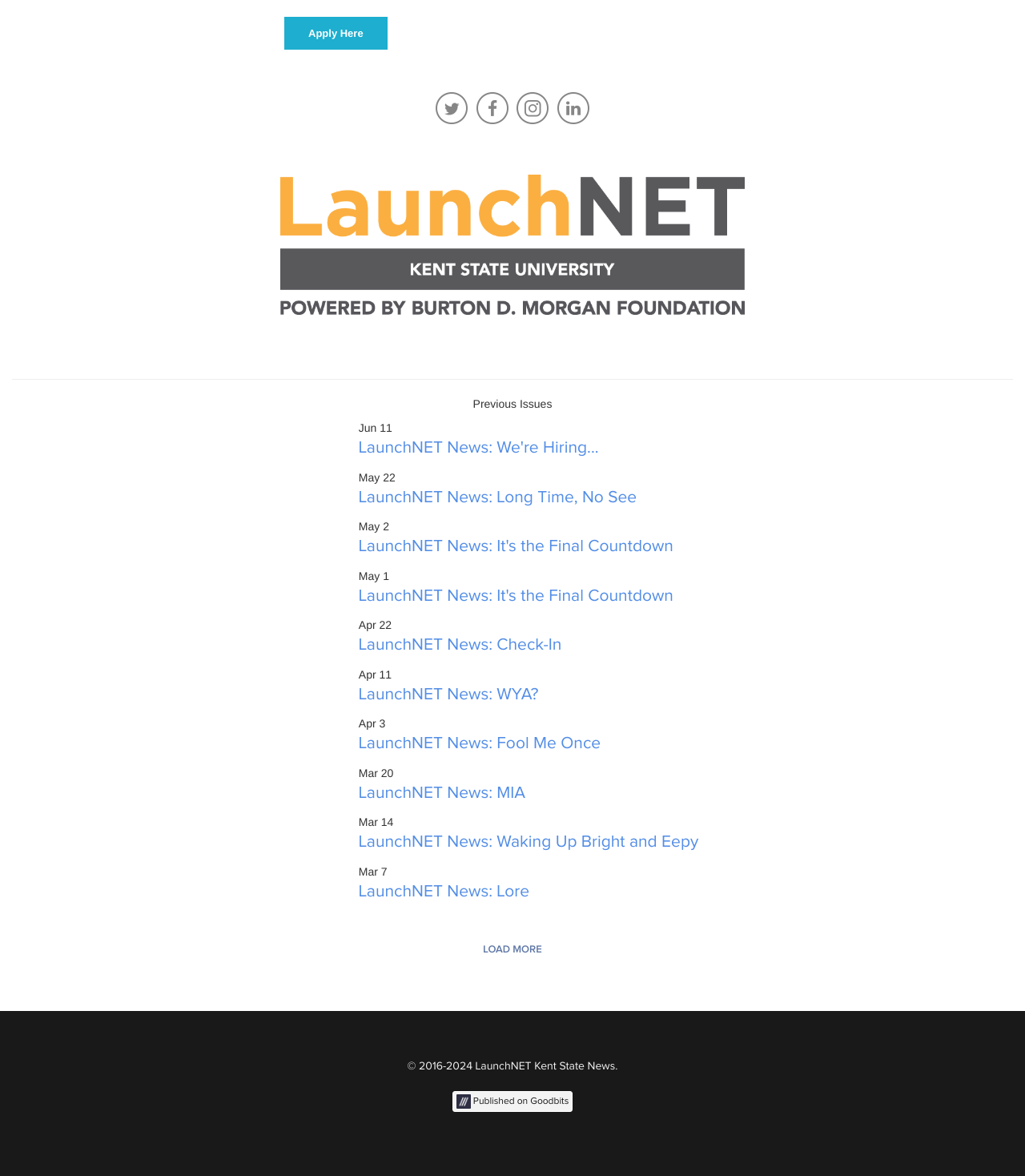Determine the bounding box coordinates of the region that needs to be clicked to achieve the task: "View LaunchNET News: We're Hiring...".

[0.35, 0.371, 0.681, 0.392]